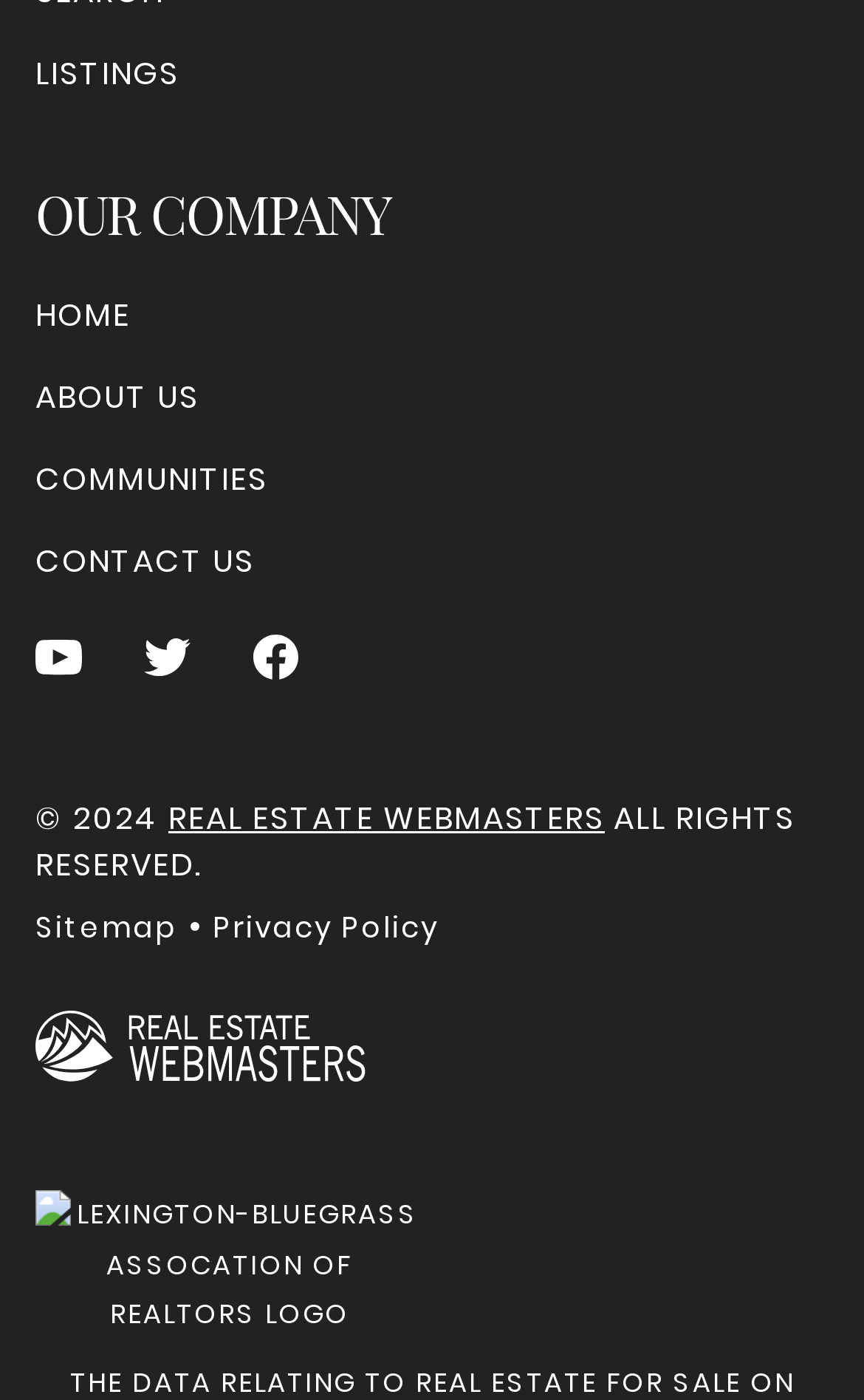Find the bounding box coordinates for the area that must be clicked to perform this action: "Search for listings".

[0.041, 0.198, 0.19, 0.231]